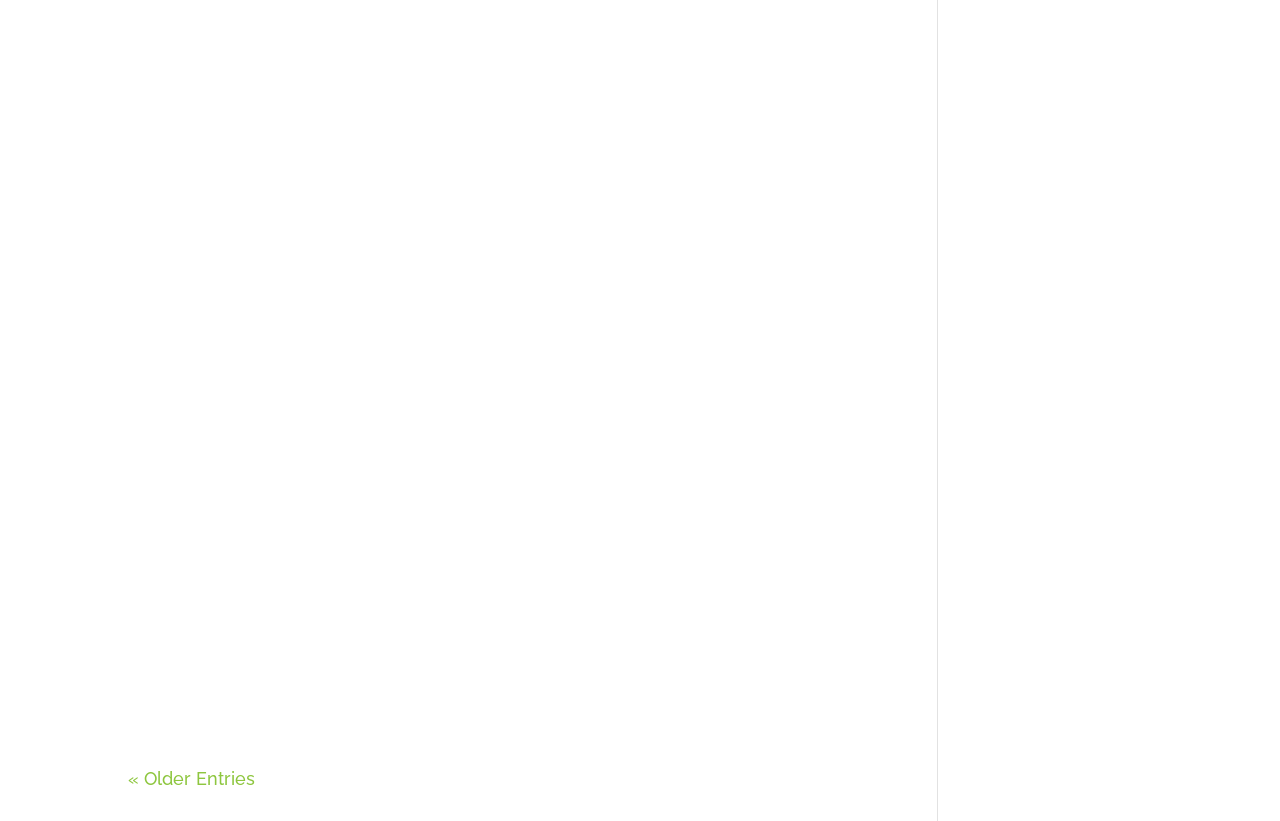Utilize the information from the image to answer the question in detail:
Who is the author of the first article?

I found the author's name by examining the elements within the first article. There is a static text element with the text 'by', which is followed by a link element with the text 'Michael'. This suggests that Michael is the author of the article.